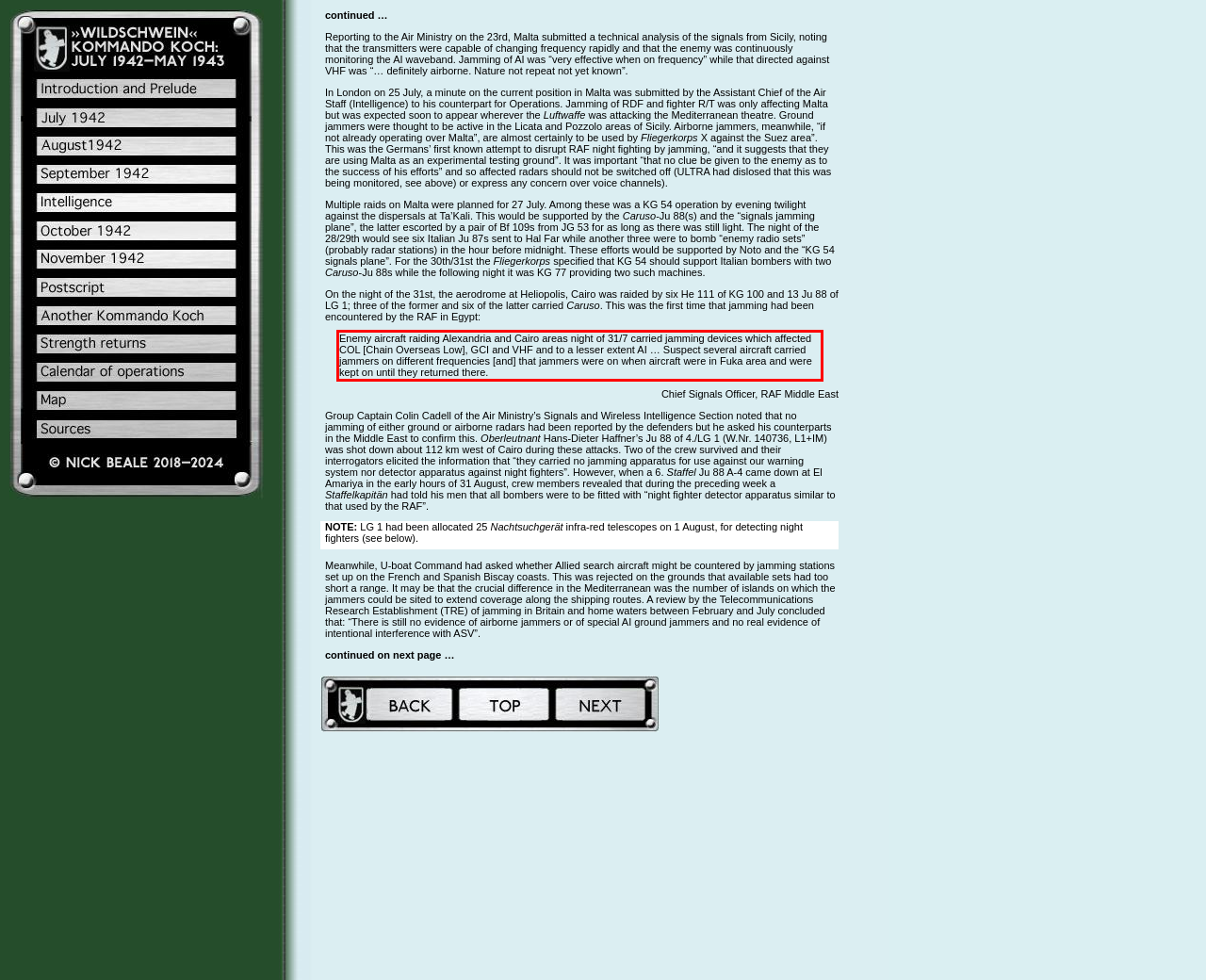You have a screenshot of a webpage where a UI element is enclosed in a red rectangle. Perform OCR to capture the text inside this red rectangle.

Enemy aircraft raiding Alexandria and Cairo areas night of 31/7 carried jamming devices which affected COL [Chain Overseas Low], GCI and VHF and to a lesser extent AI … Suspect several aircraft carried jammers on different frequencies [and] that jammers were on when aircraft were in Fuka area and were kept on until they returned there.